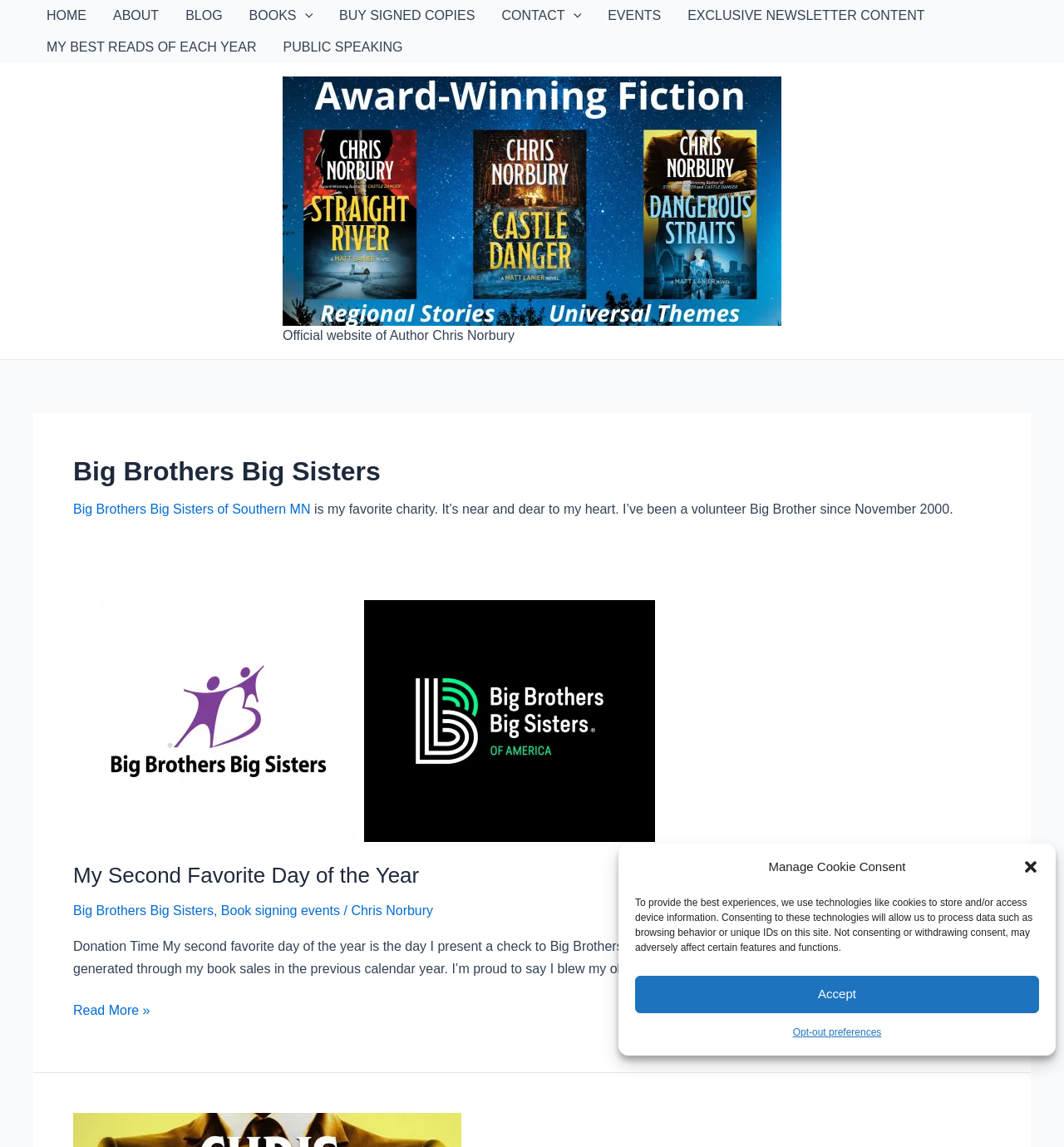What is the second favorite day of the year for the author?
Please provide a full and detailed response to the question.

The second favorite day of the year for the author is Donation Time, which is mentioned in the text 'My second favorite day of the year is the day I present a check to Big Brothers Big Sisters of Southern Minnesota for all the money I generated through my book sales in the previous calendar year.'